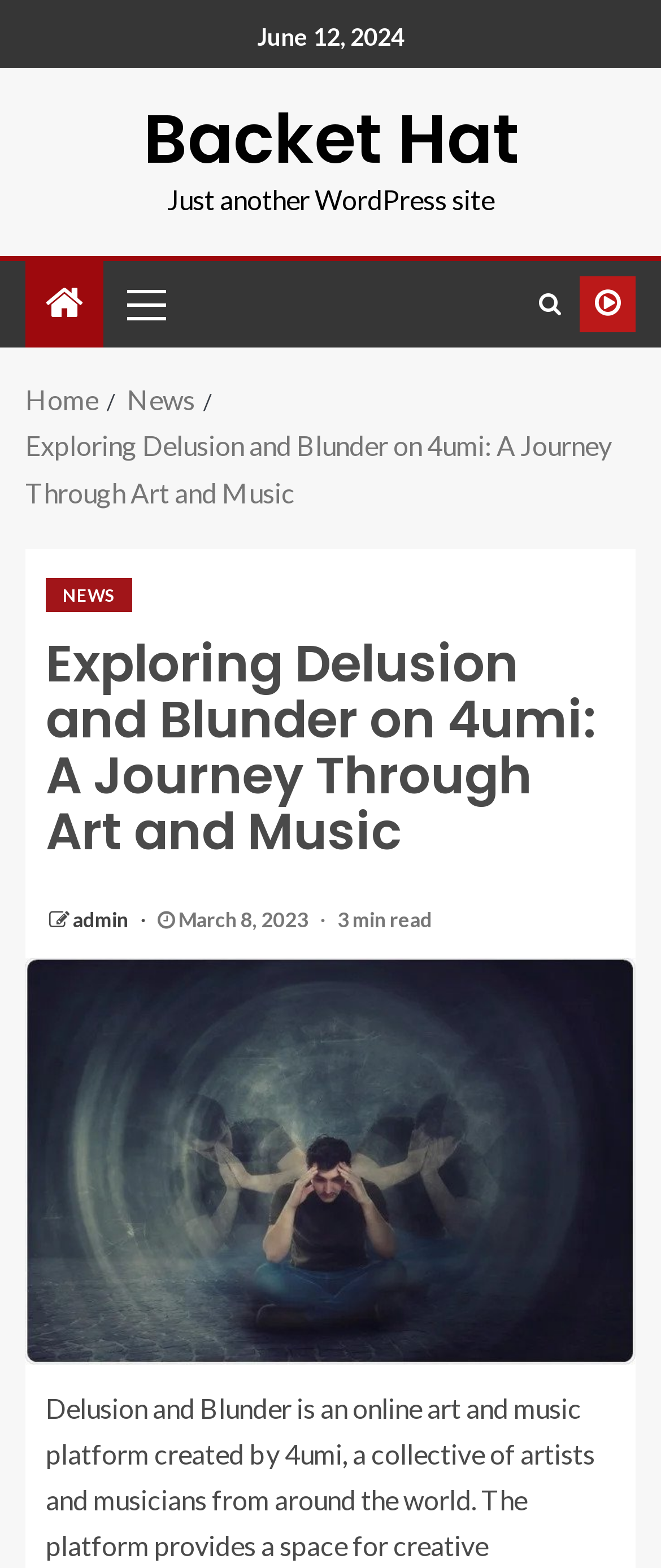Please identify the bounding box coordinates of the element's region that needs to be clicked to fulfill the following instruction: "go to Home". The bounding box coordinates should consist of four float numbers between 0 and 1, i.e., [left, top, right, bottom].

[0.038, 0.245, 0.149, 0.265]